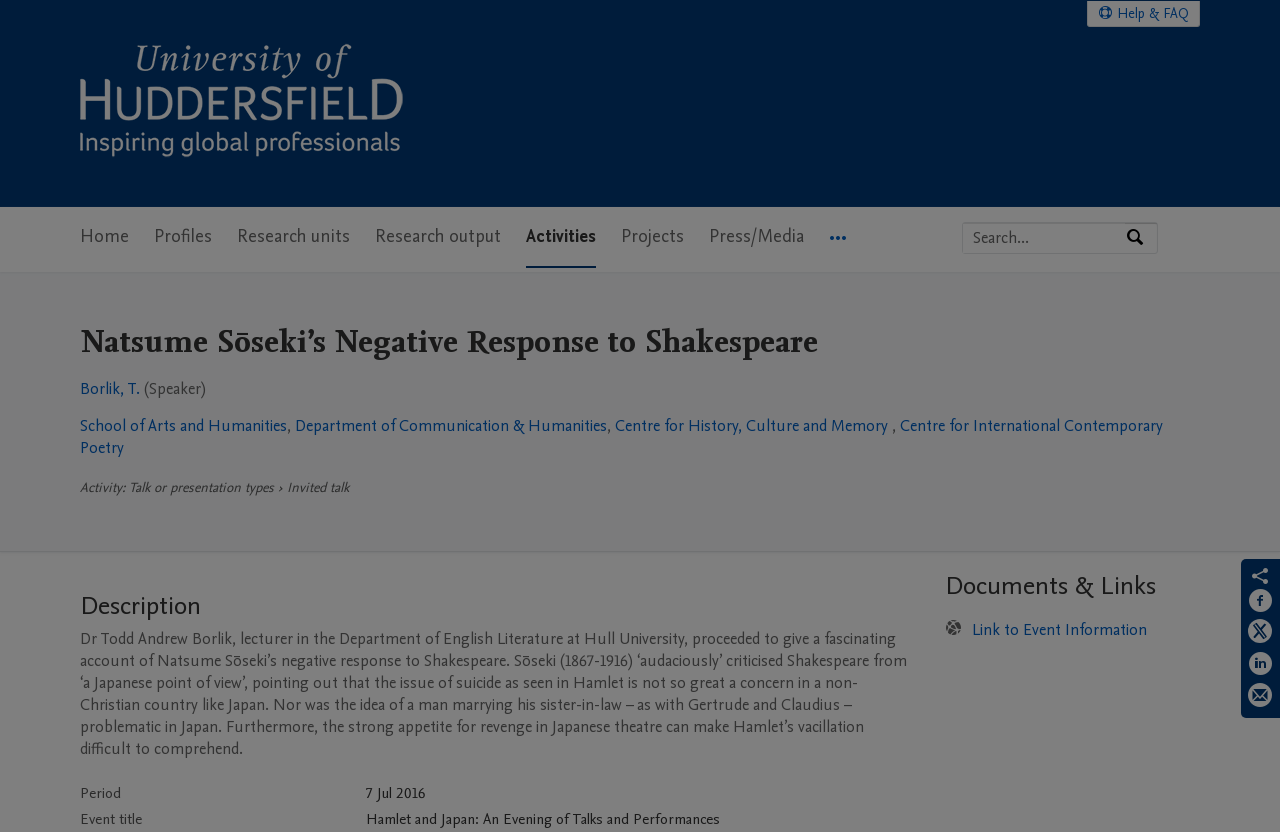Provide an in-depth description of the elements and layout of the webpage.

This webpage is about Natsume Sōseki's negative response to Shakespeare, hosted on the University of Huddersfield Research Portal. At the top, there is a logo of the University of Huddersfield Research Portal, accompanied by a link to the portal's home page. Below the logo, there is a main navigation menu with seven items: Home, Profiles, Research units, Research output, Activities, Projects, and Press/Media.

On the right side of the navigation menu, there is a search bar with a label "Search by expertise, name or affiliation" and a search button. Below the search bar, there is a region containing information about an activity, which includes a heading with the title "Natsume Sōseki's Negative Response to Shakespeare", followed by the name of the speaker, Borlik, T., and the affiliations of the speaker, including the School of Arts and Humanities, Department of Communication & Humanities, Centre for History, Culture and Memory, and Centre for International Contemporary Poetry.

The activity information also includes a description of the event, which is a talk or presentation about Natsume Sōseki's negative response to Shakespeare. The description provides details about Sōseki's criticism of Shakespeare from a Japanese point of view, pointing out cultural differences between Japan and Western countries.

Below the description, there is a table with two rows, providing information about the period and event title of the activity. Further down, there is a region labeled "Additional information" with a heading "Documents & Links" and a link to event information.

At the bottom right corner of the page, there are social media links to share the event on Facebook, Twitter, LinkedIn, and by email.